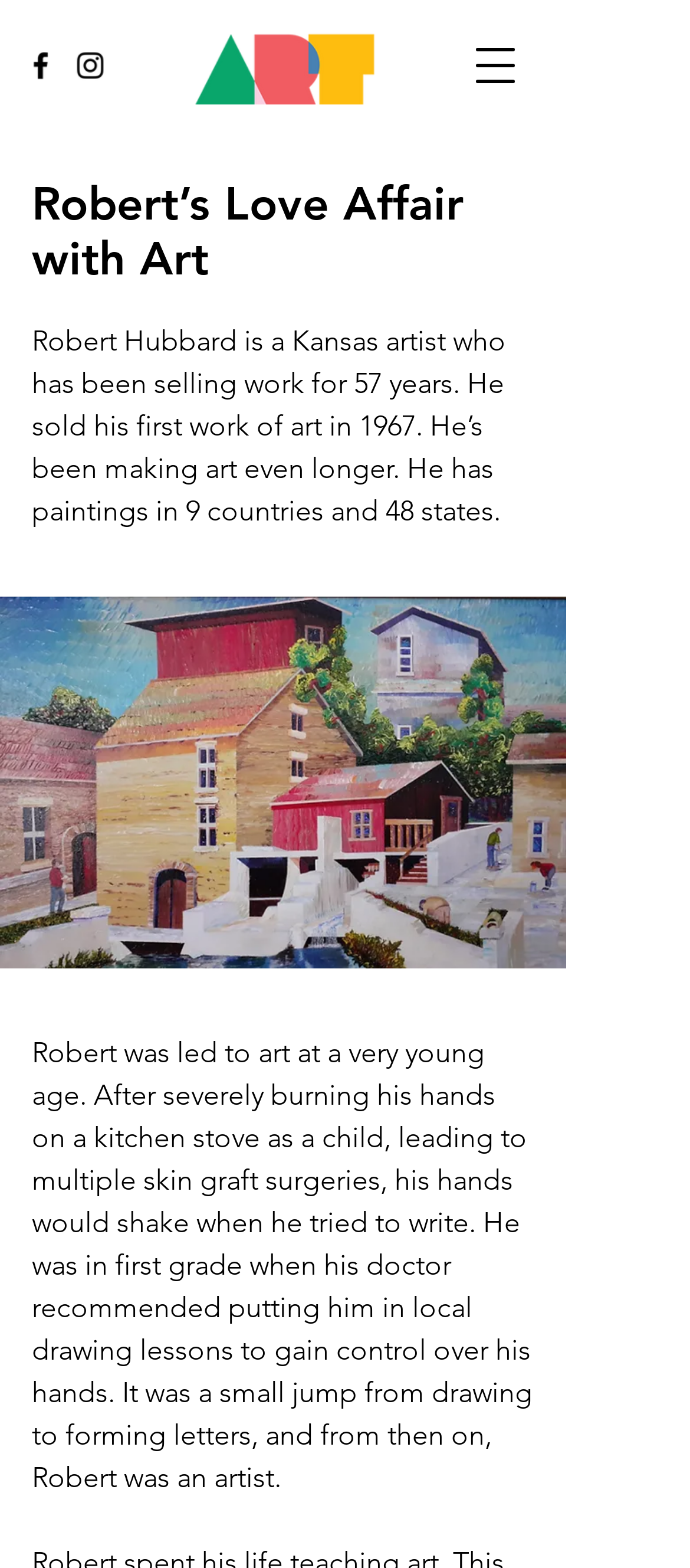Examine the image and give a thorough answer to the following question:
In what grade was Robert when his doctor recommended drawing lessons?

The text states that Robert was in first grade when his doctor recommended putting him in local drawing lessons to gain control over his hands.